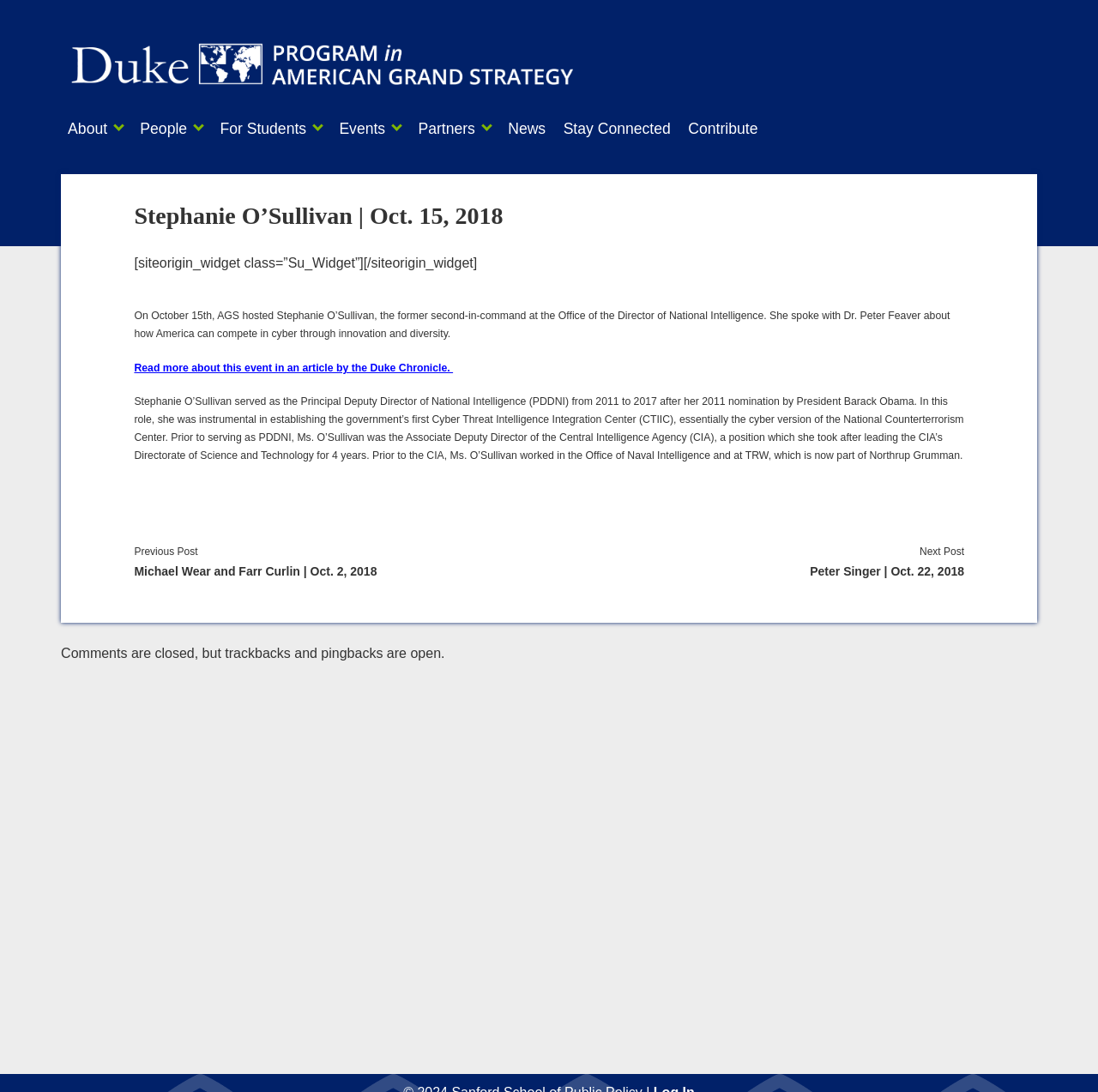Identify the bounding box for the described UI element: "Stay Connected".

[0.554, 0.106, 0.664, 0.131]